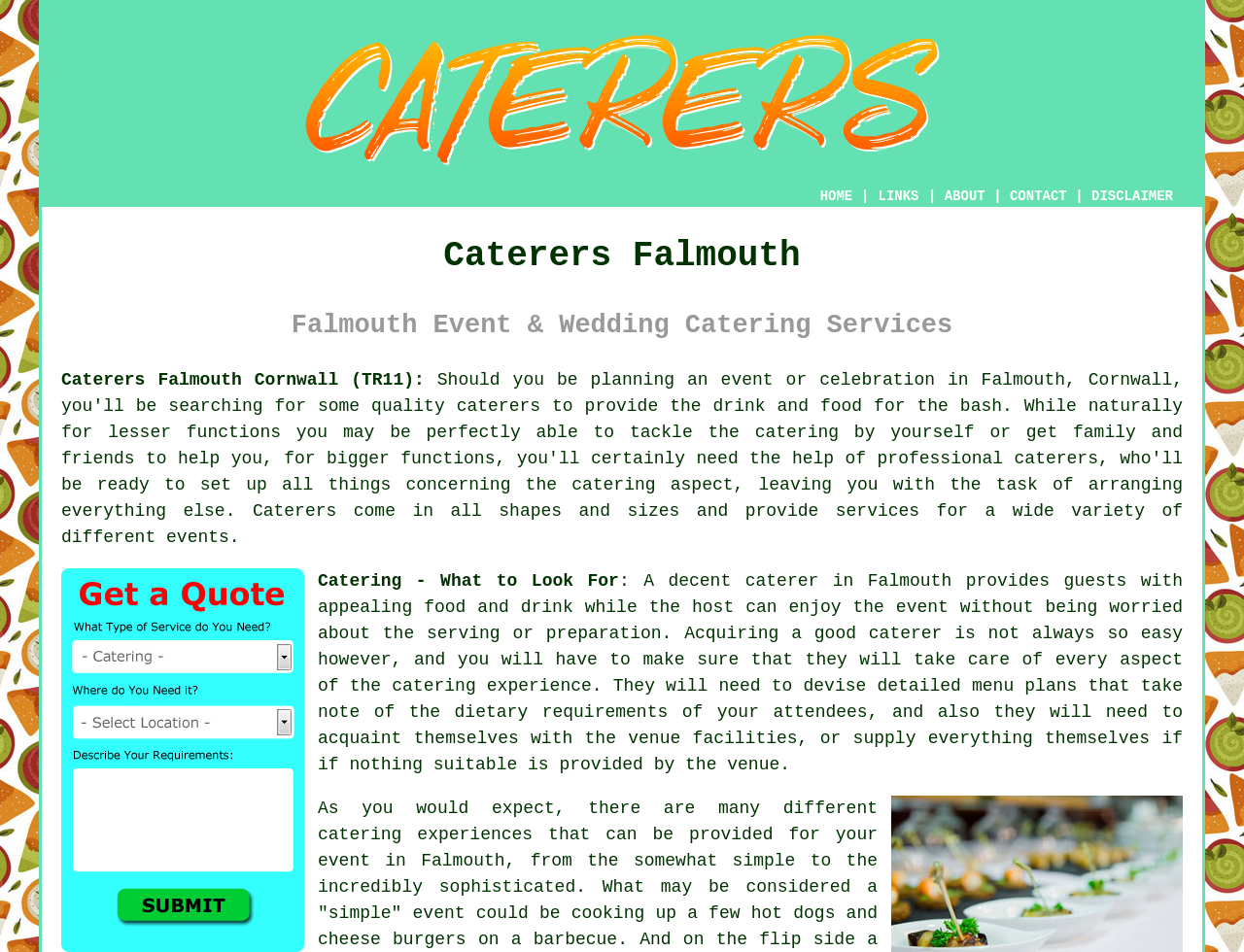Locate the bounding box coordinates of the segment that needs to be clicked to meet this instruction: "Click CONTACT".

[0.812, 0.198, 0.858, 0.214]